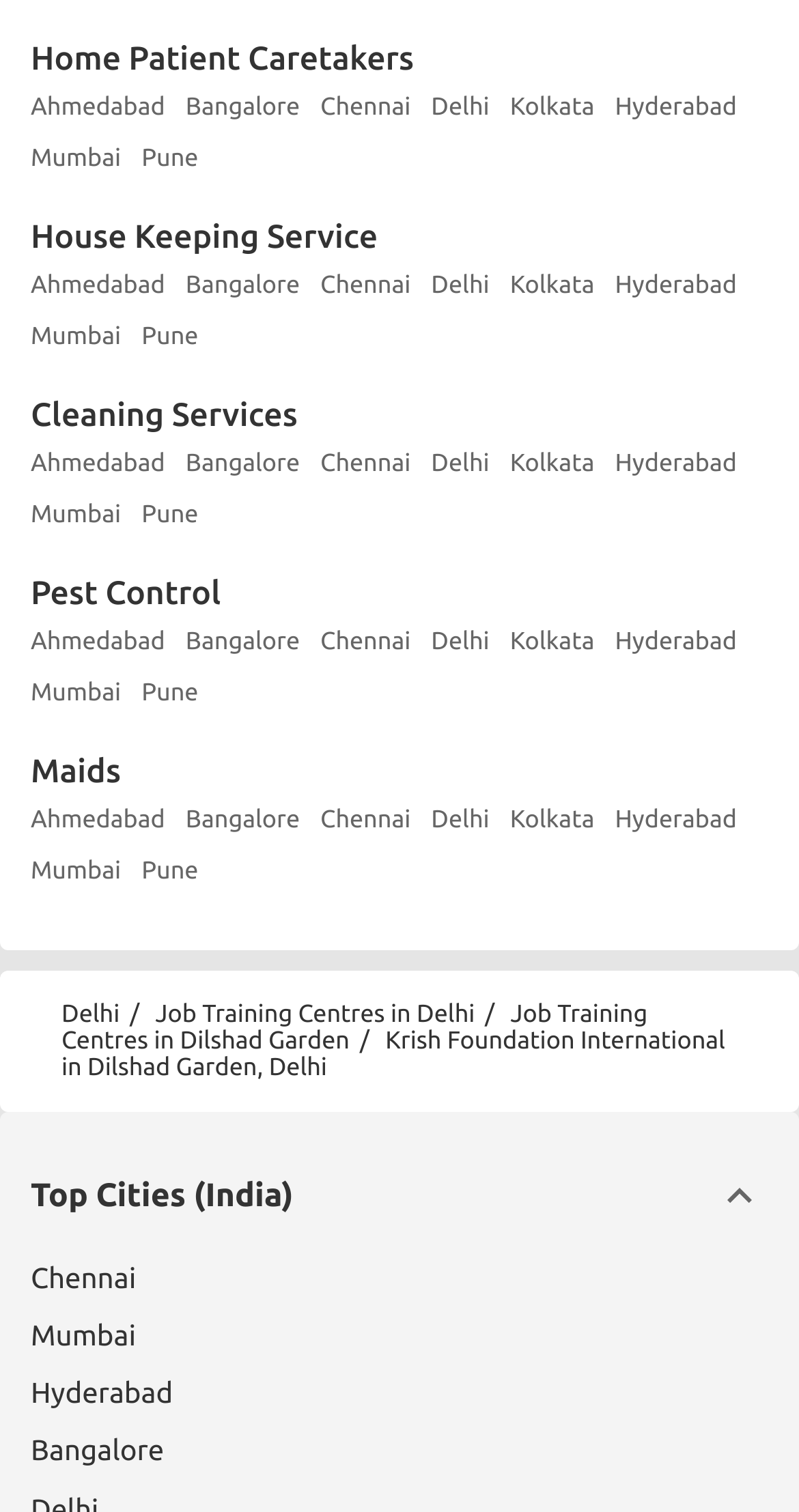Please identify the bounding box coordinates of the area I need to click to accomplish the following instruction: "Select Ahmedabad for Patient Caretakers".

[0.038, 0.061, 0.207, 0.082]